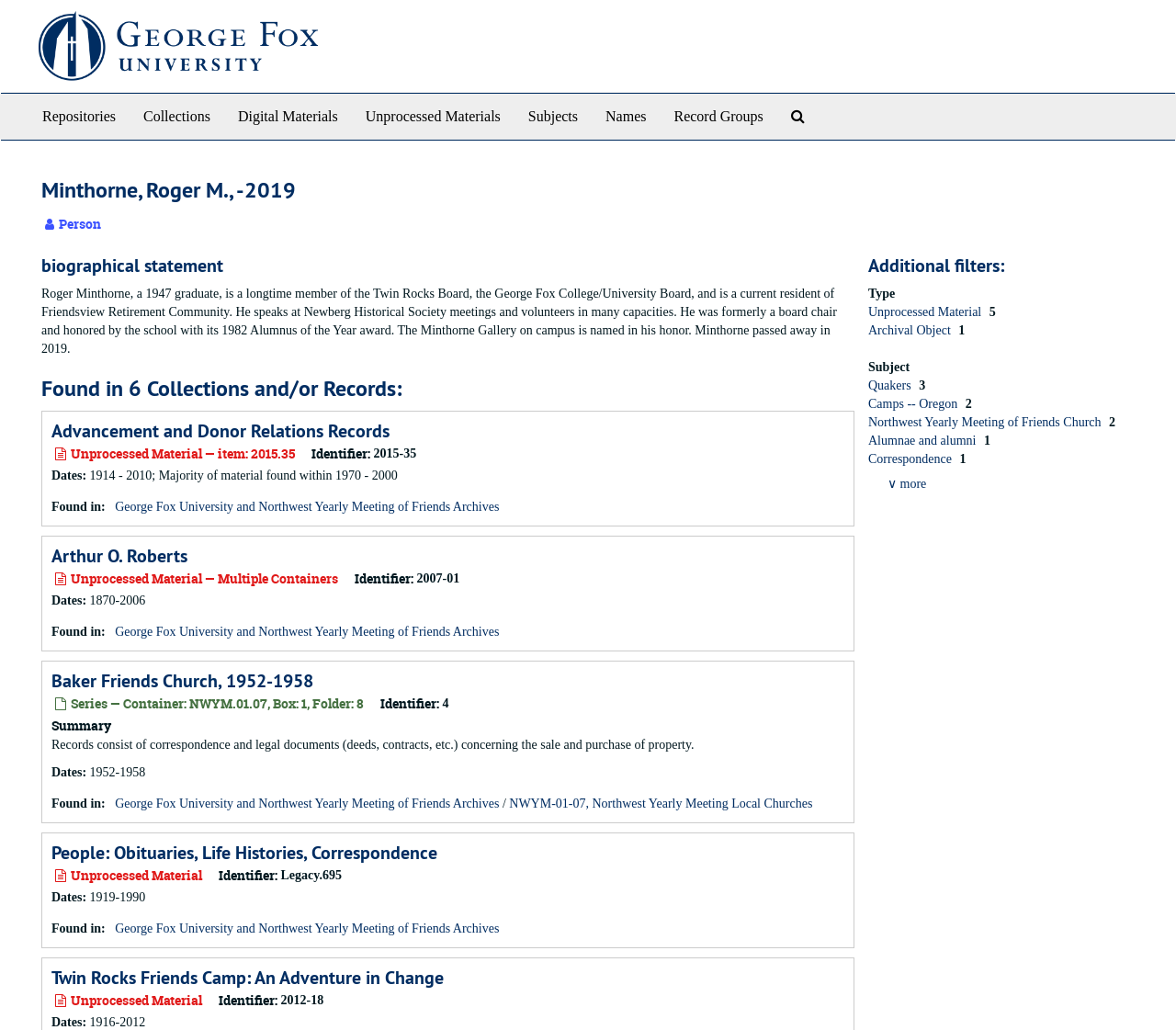Please provide a comprehensive response to the question below by analyzing the image: 
What is the name of the gallery on campus named in Roger Minthorne's honor?

The webpage mentions that 'The Minthorne Gallery on campus is named in his honor.' This information is found in the biographical statement about Roger Minthorne.